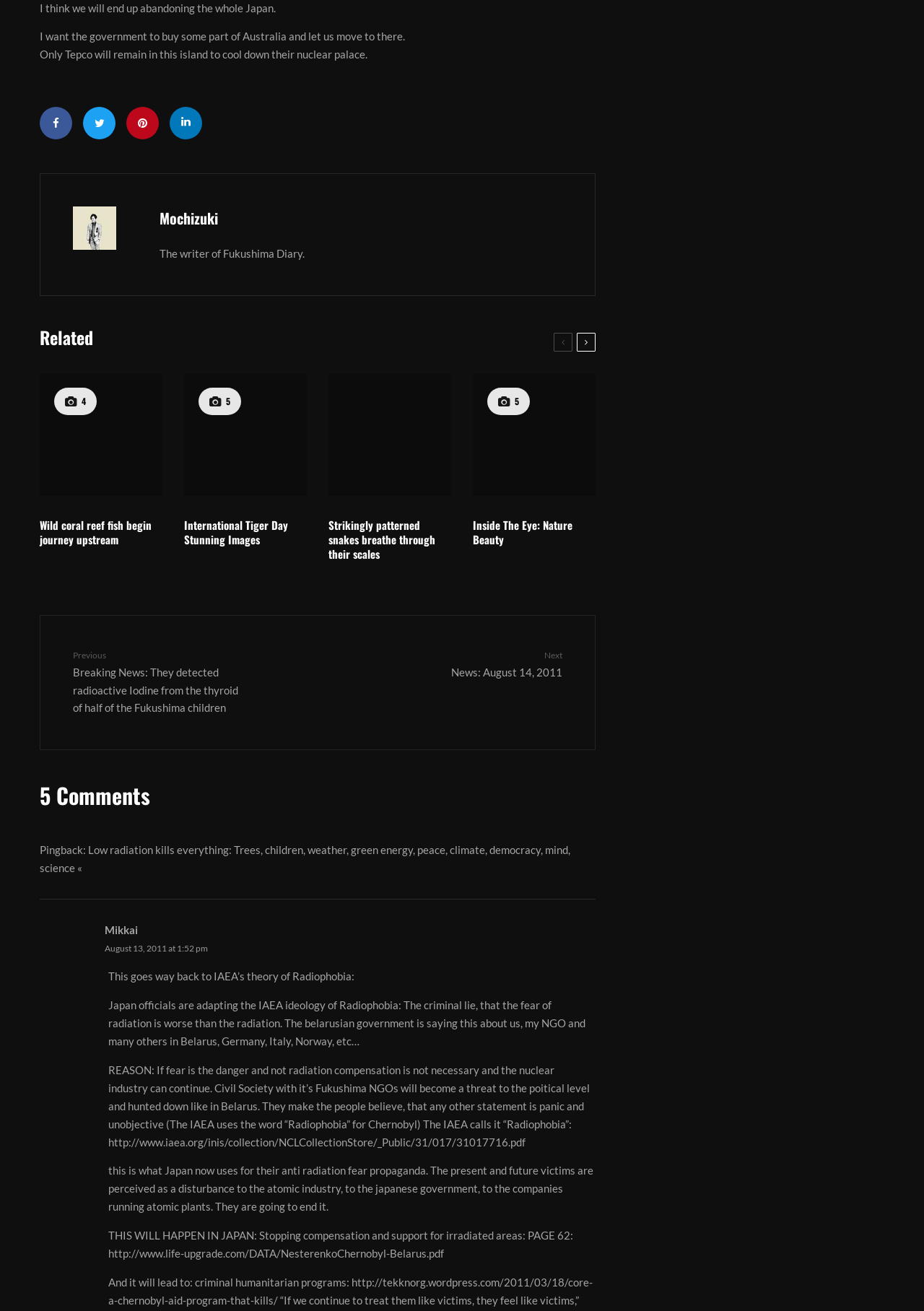For the following element description, predict the bounding box coordinates in the format (top-left x, top-left y, bottom-right x, bottom-right y). All values should be floating point numbers between 0 and 1. Description: aria-label="Pin"

[0.137, 0.082, 0.172, 0.106]